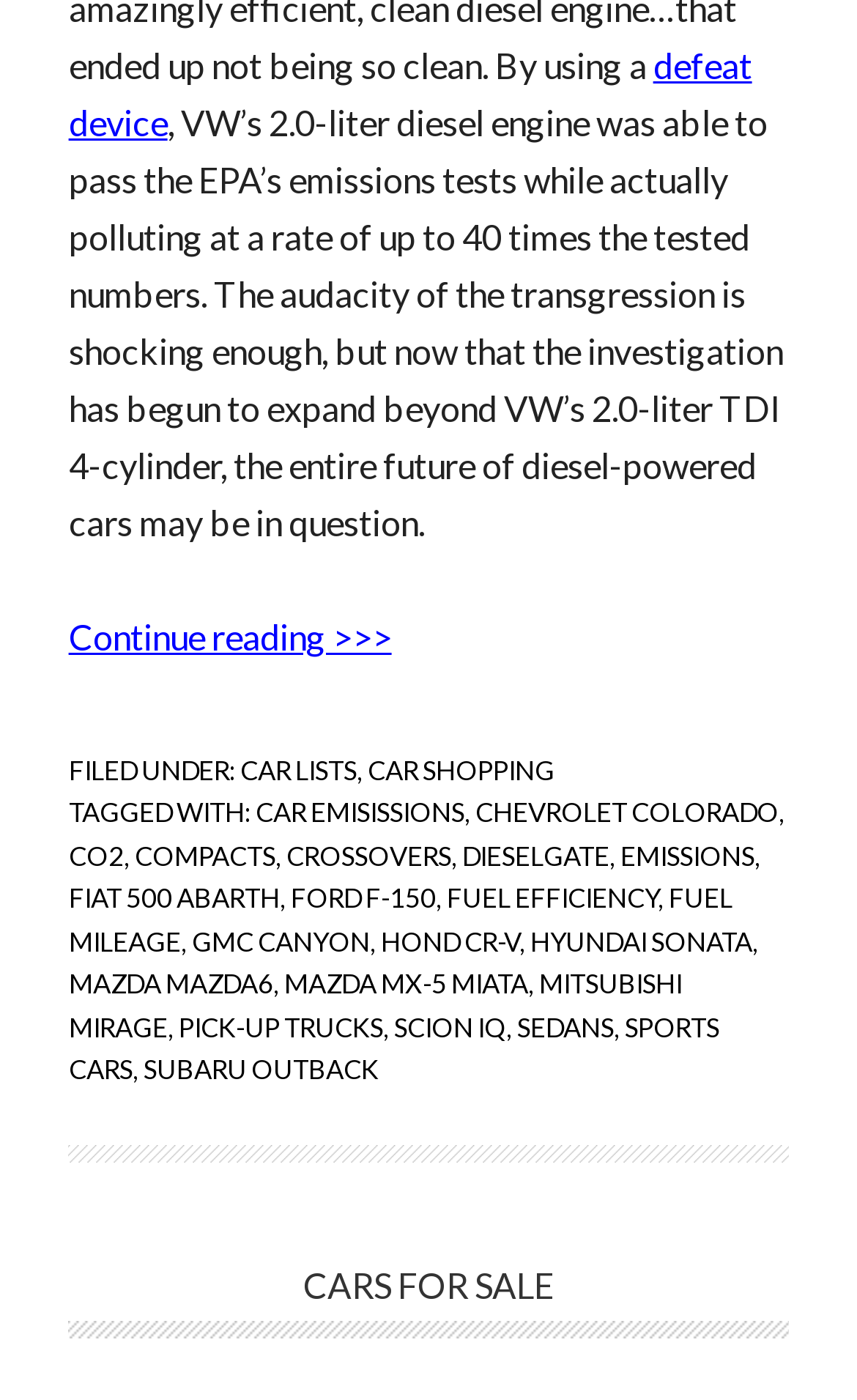Please predict the bounding box coordinates (top-left x, top-left y, bottom-right x, bottom-right y) for the UI element in the screenshot that fits the description: Emissions

[0.724, 0.599, 0.88, 0.623]